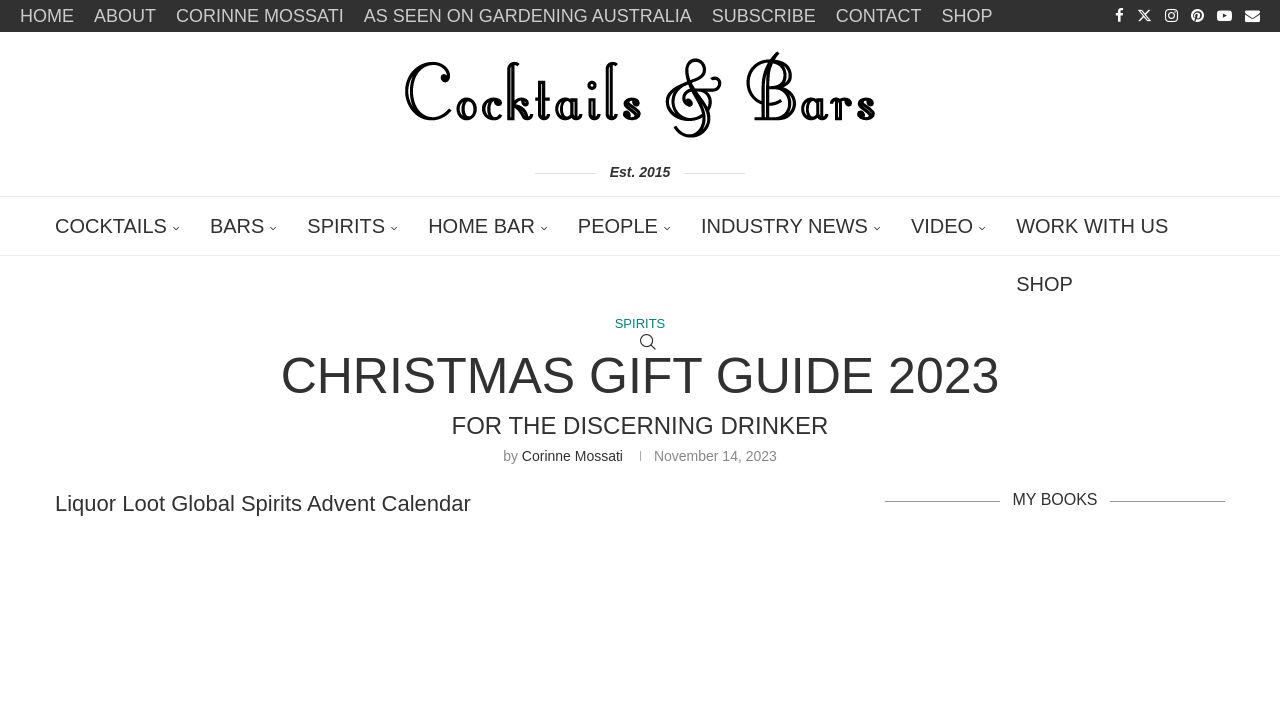Utilize the details in the image to thoroughly answer the following question: What is the title of the first book mentioned on the webpage?

I determined the title of the first book by looking at the link element with the text 'GROW YOUR OWN COCKTAIL GARDEN' which is located at the bottom of the webpage.